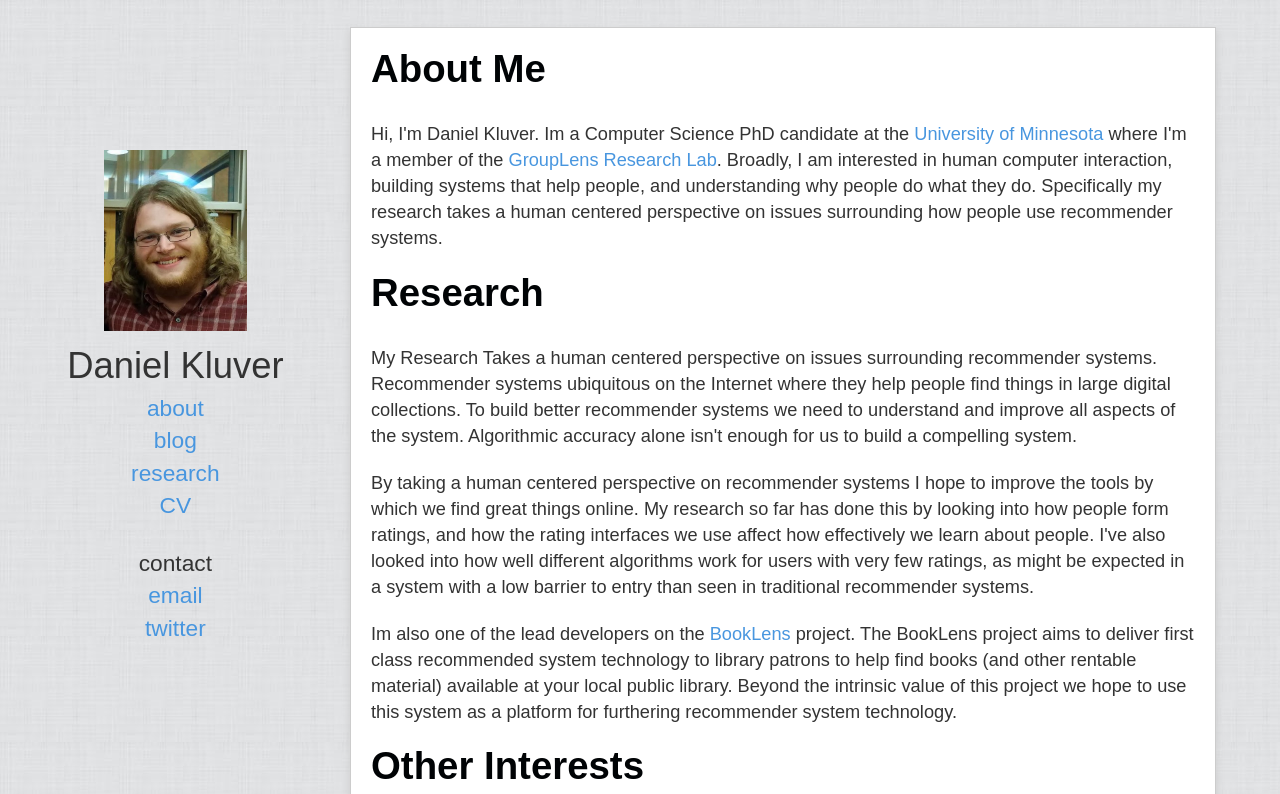Kindly provide the bounding box coordinates of the section you need to click on to fulfill the given instruction: "contact via email".

[0.116, 0.733, 0.158, 0.766]